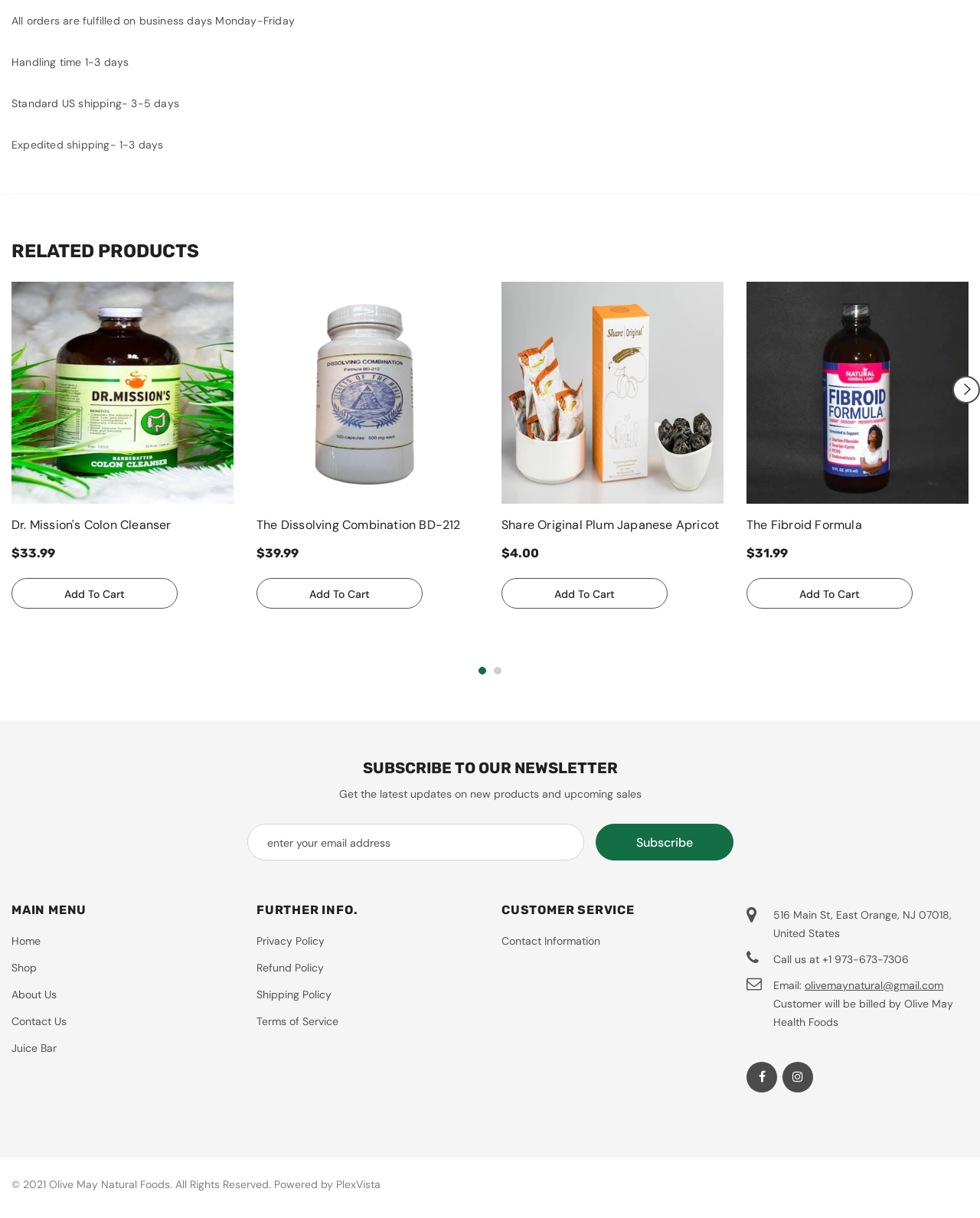Determine the bounding box for the UI element described here: "Terms of Service".

[0.262, 0.829, 0.345, 0.848]